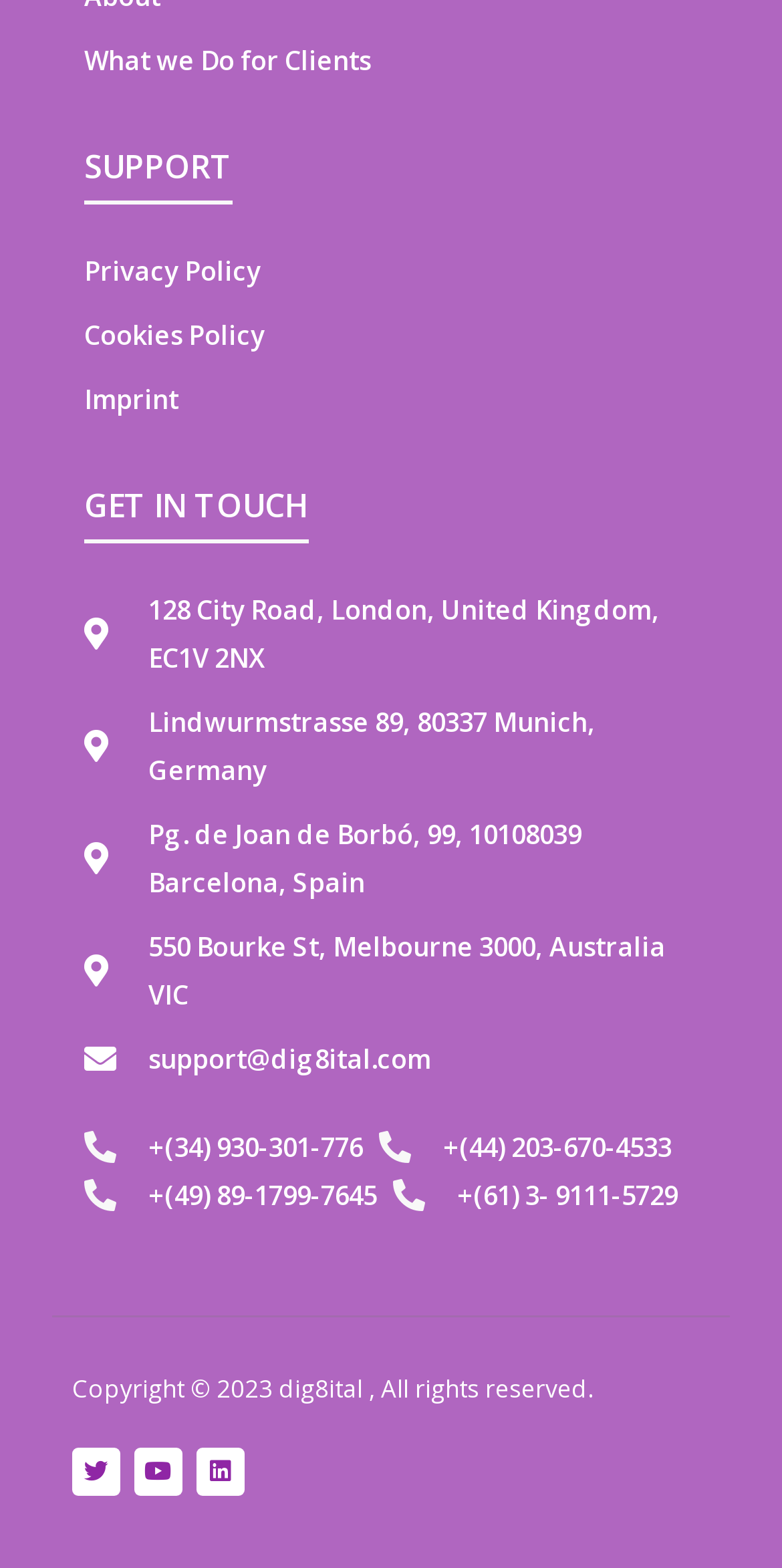What is the phone number for the Barcelona office?
Please use the visual content to give a single word or phrase answer.

+(34) 930-301-776